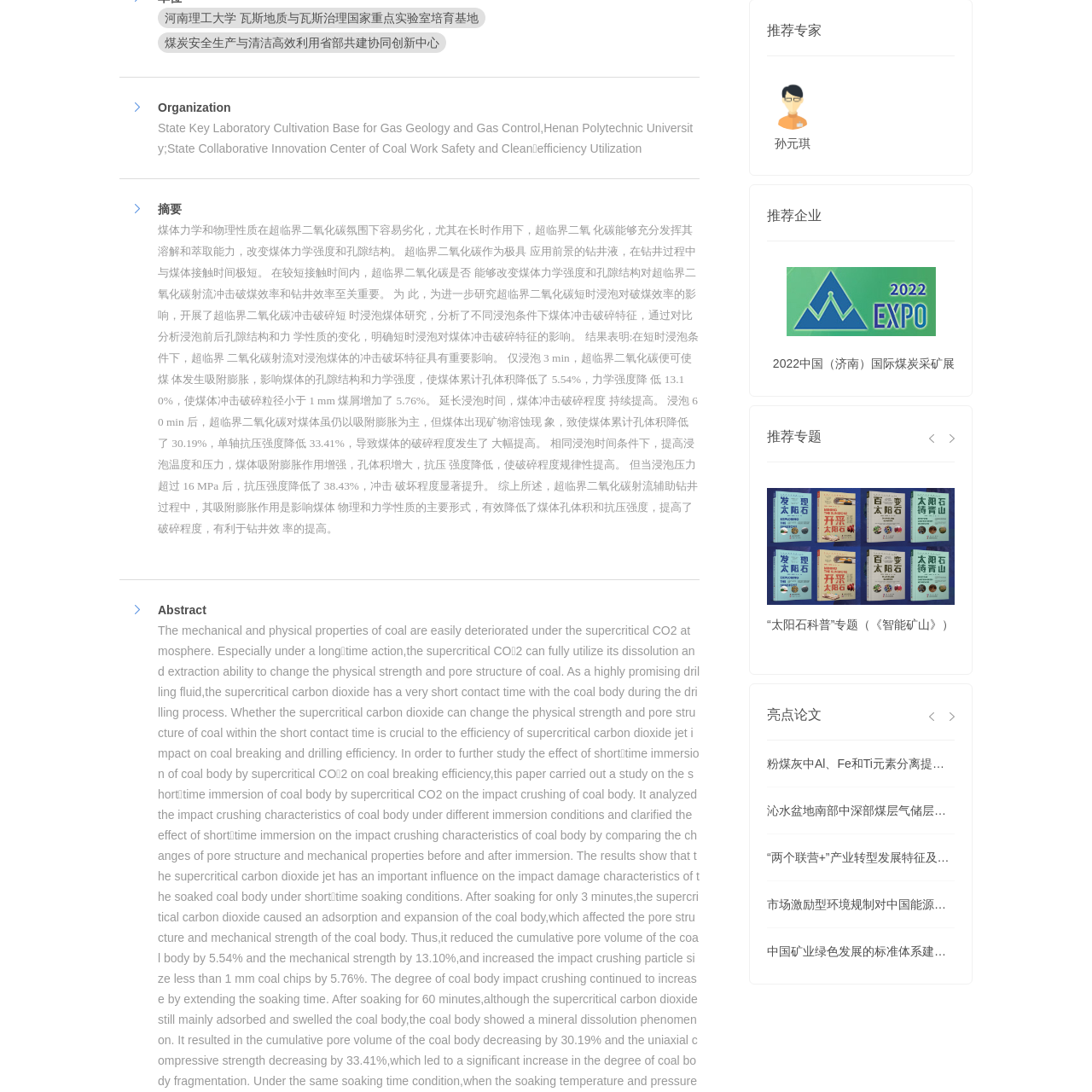Create a thorough description of the image portion outlined in red.

The image features a scientific schematic or diagram related to the effects of supercritical carbon dioxide on coal. It likely illustrates the changes induced in the physical properties of coal, highlighting aspects such as mechanical strength, porosity, and the impact of varying soak times. The context suggests a focus on the interactions between supercritical carbon dioxide and coal material, possibly in relation to the efficiency of drilling operations. This study is part of the broader research conducted at the State Key Laboratory Cultivation Base for Gas Geology and Gas Control, affiliated with Henan Polytechnic University, which aims to innovate in coal work safety and utilization practices.